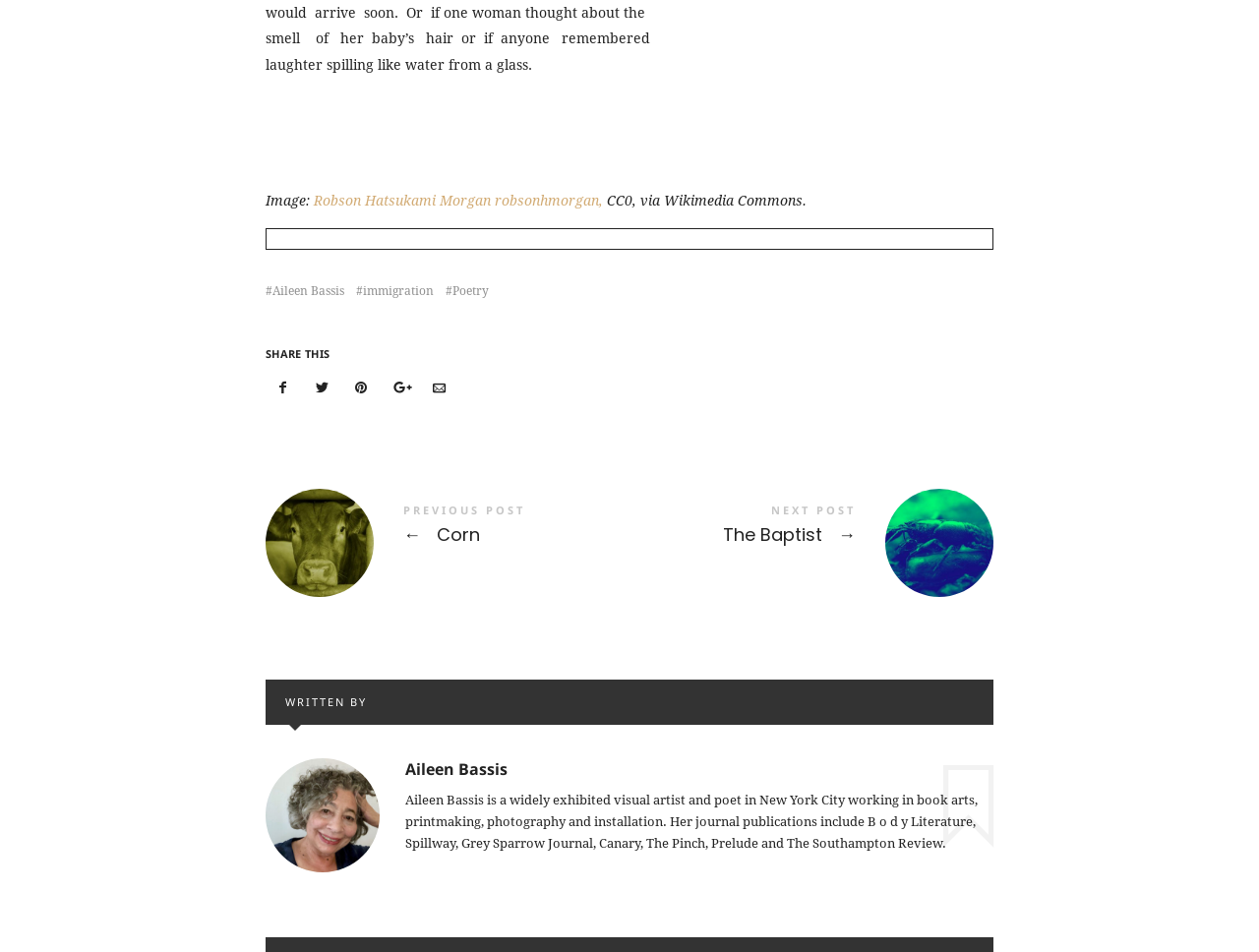Determine the bounding box coordinates of the clickable region to carry out the instruction: "Share this".

[0.211, 0.364, 0.789, 0.38]